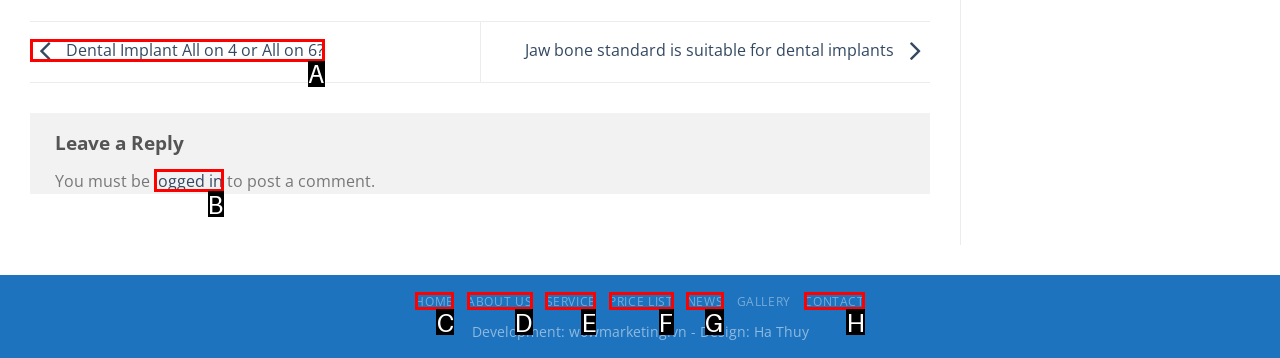Find the option that best fits the description: News. Answer with the letter of the option.

G